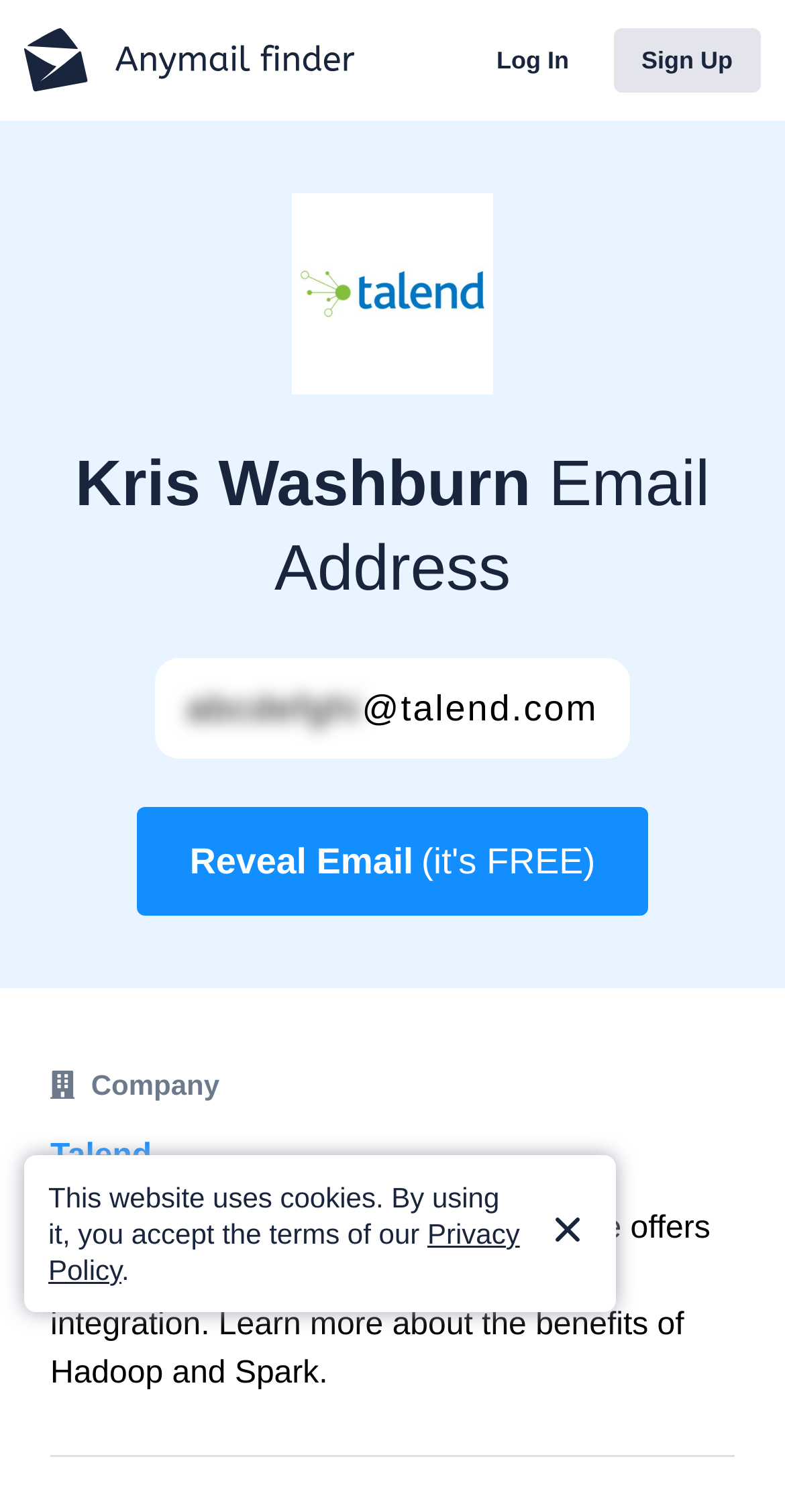Examine the image carefully and respond to the question with a detailed answer: 
What is the email address of Kris Washburn?

The email address of Kris Washburn can be found in the heading element on the webpage, which is 'abcdefghi@talend.com'.